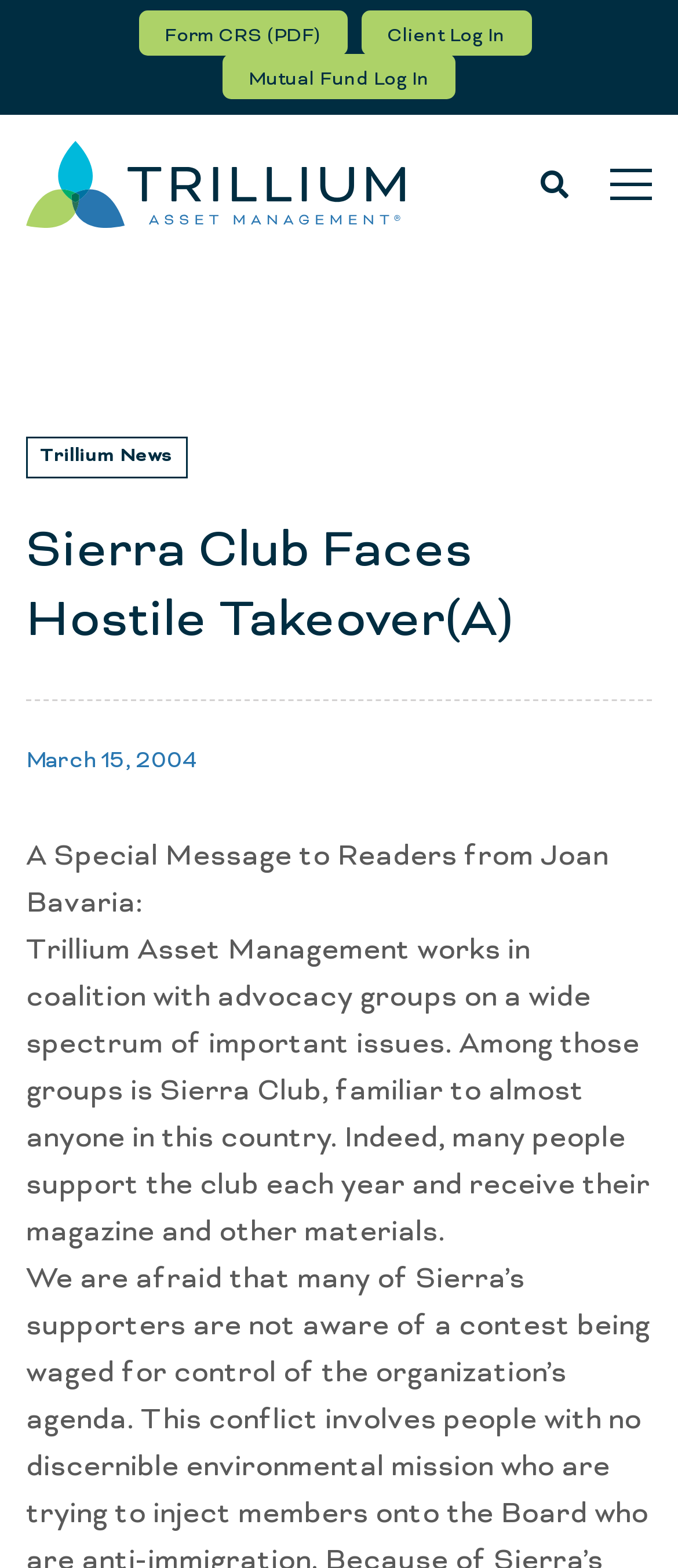Using the description: "Trillium News", identify the bounding box of the corresponding UI element in the screenshot.

[0.038, 0.279, 0.277, 0.305]